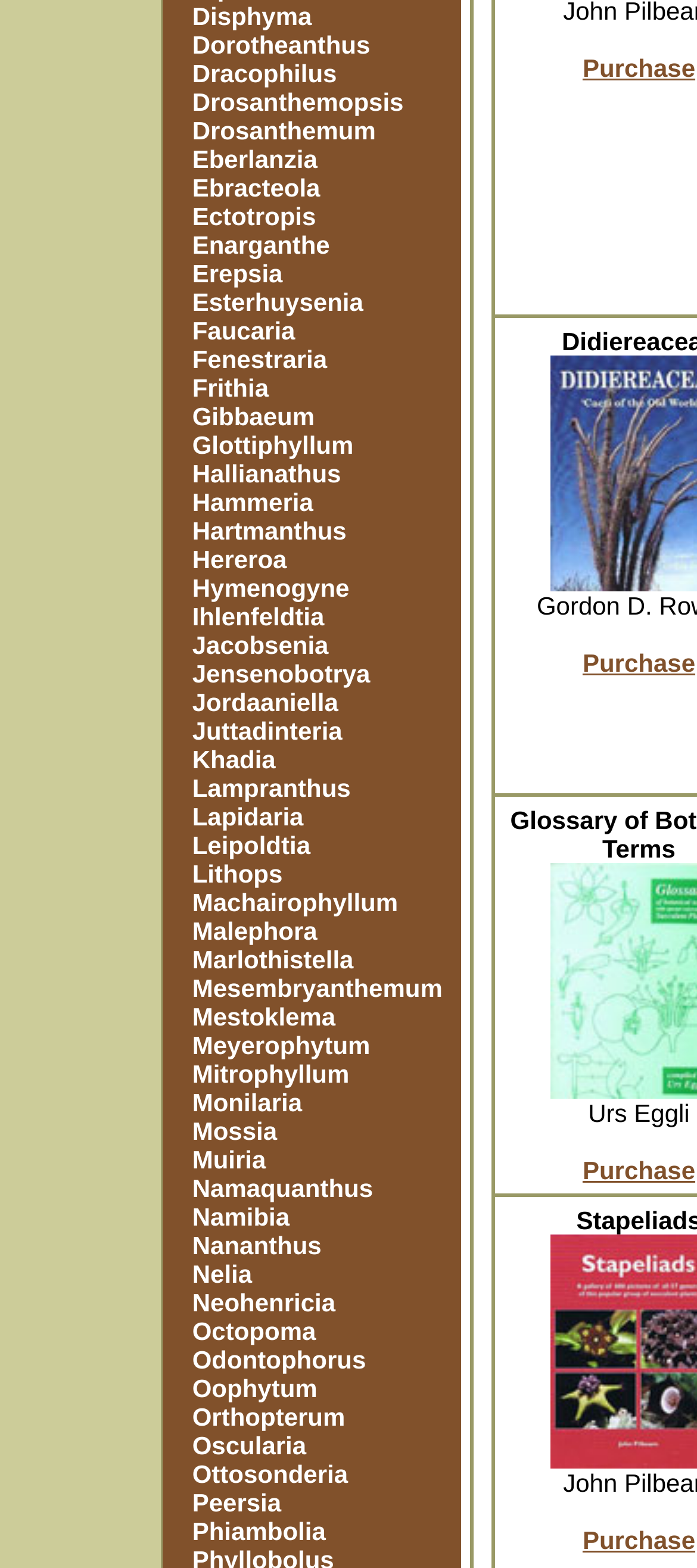Provide the bounding box coordinates for the area that should be clicked to complete the instruction: "click on Disphyma".

[0.276, 0.001, 0.447, 0.019]